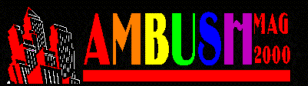Generate an in-depth description of the image you see.

The image features the vibrant logo of "AMBUSH Magazine 2000," a publication known for its focus on LGBTQ+ culture and events. The logo prominently displays the word "AMBUSH" in bold, colorful letters with rainbow hues, symbolizing diversity and inclusivity. Above the bold lettering, stylized outlines of high-rise buildings add an urban flair, reflecting the magazine's connection to the community. The design is completed with the word "MAG" above "2000," encapsulating the publication's identity as a source of information and celebration for the LGBTQ+ community in Baton Rouge and beyond. This visual represents not only the magazine itself but also the vibrant culture it aims to capture and promote.